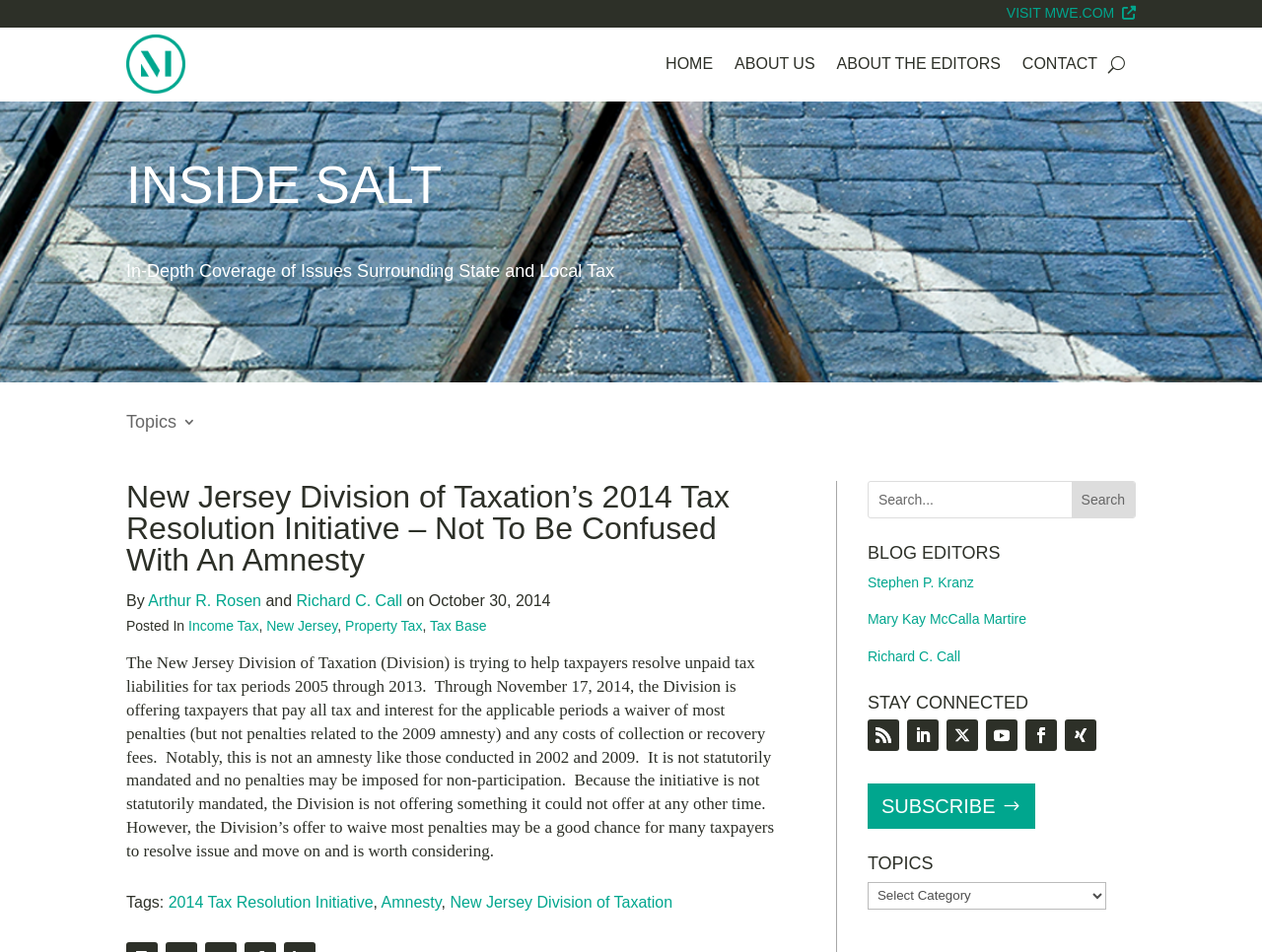Could you locate the bounding box coordinates for the section that should be clicked to accomplish this task: "Contact the editors".

[0.81, 0.028, 0.87, 0.107]